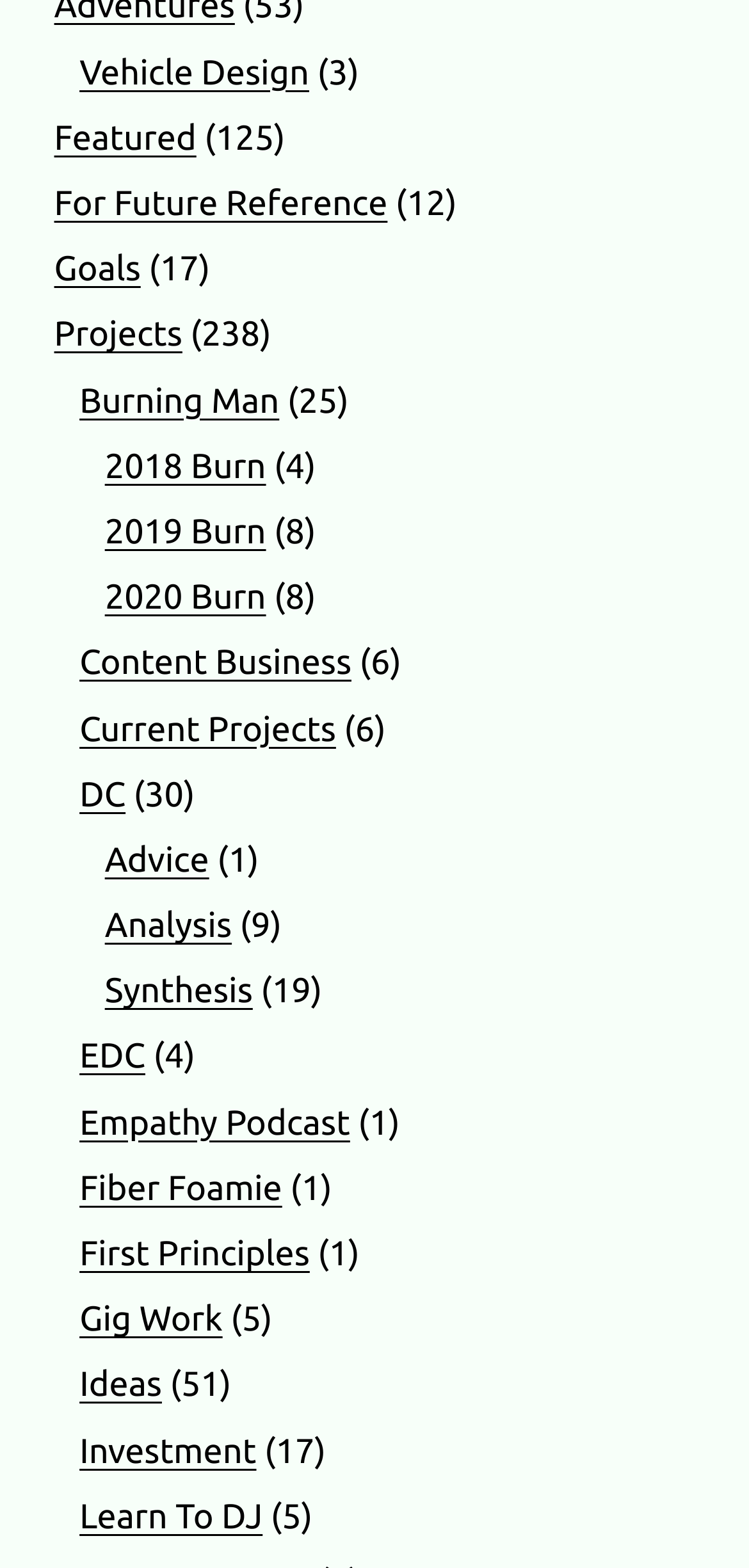Identify the bounding box for the given UI element using the description provided. Coordinates should be in the format (top-left x, top-left y, bottom-right x, bottom-right y) and must be between 0 and 1. Here is the description: Empathy Podcast

[0.106, 0.704, 0.467, 0.728]